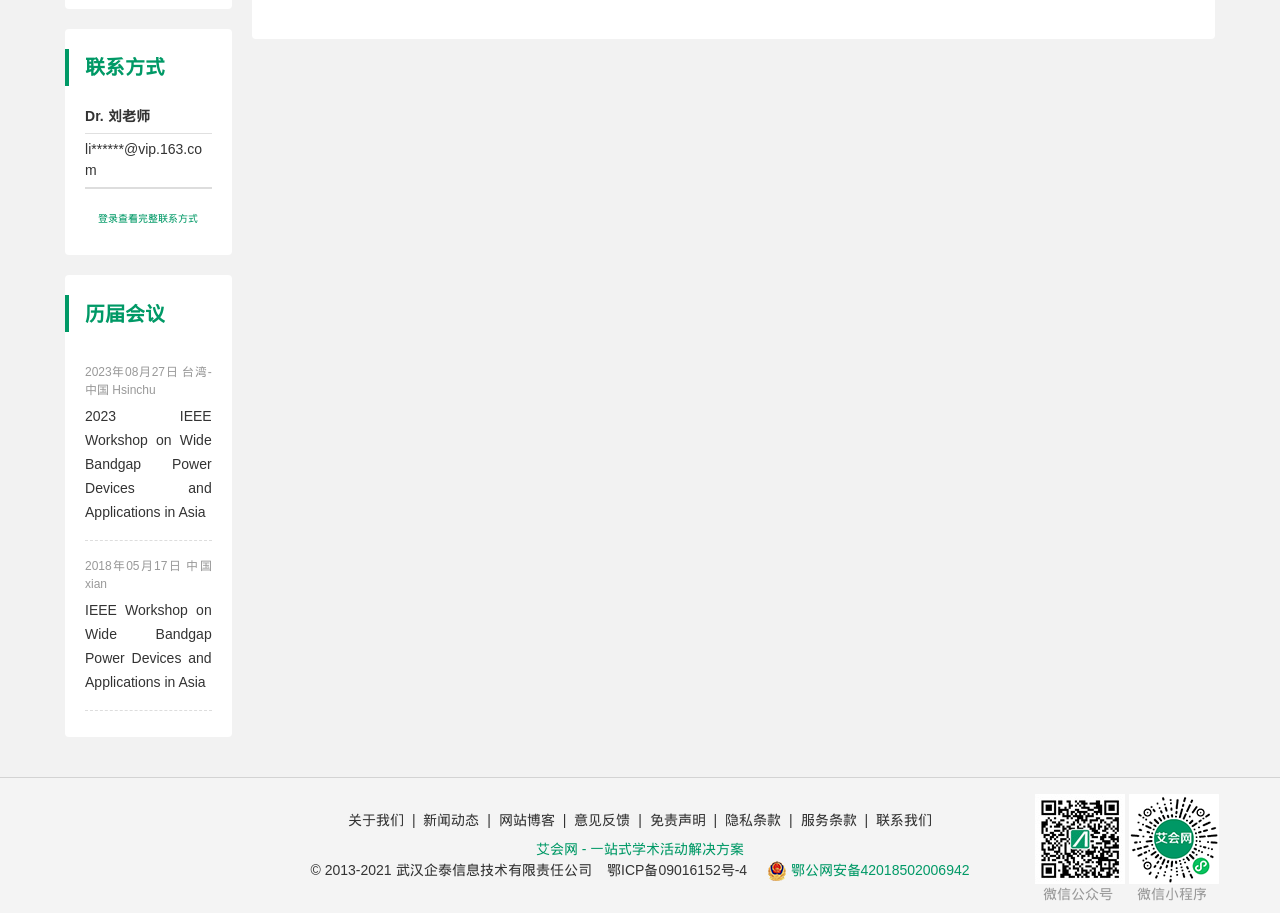Utilize the details in the image to give a detailed response to the question: What is the copyright year range of the website?

The copyright year range of the website is mentioned in the StaticText element with the text '© 2013-2021 武汉企泰信息技术有限责任公司' located at [0.243, 0.944, 0.474, 0.962].